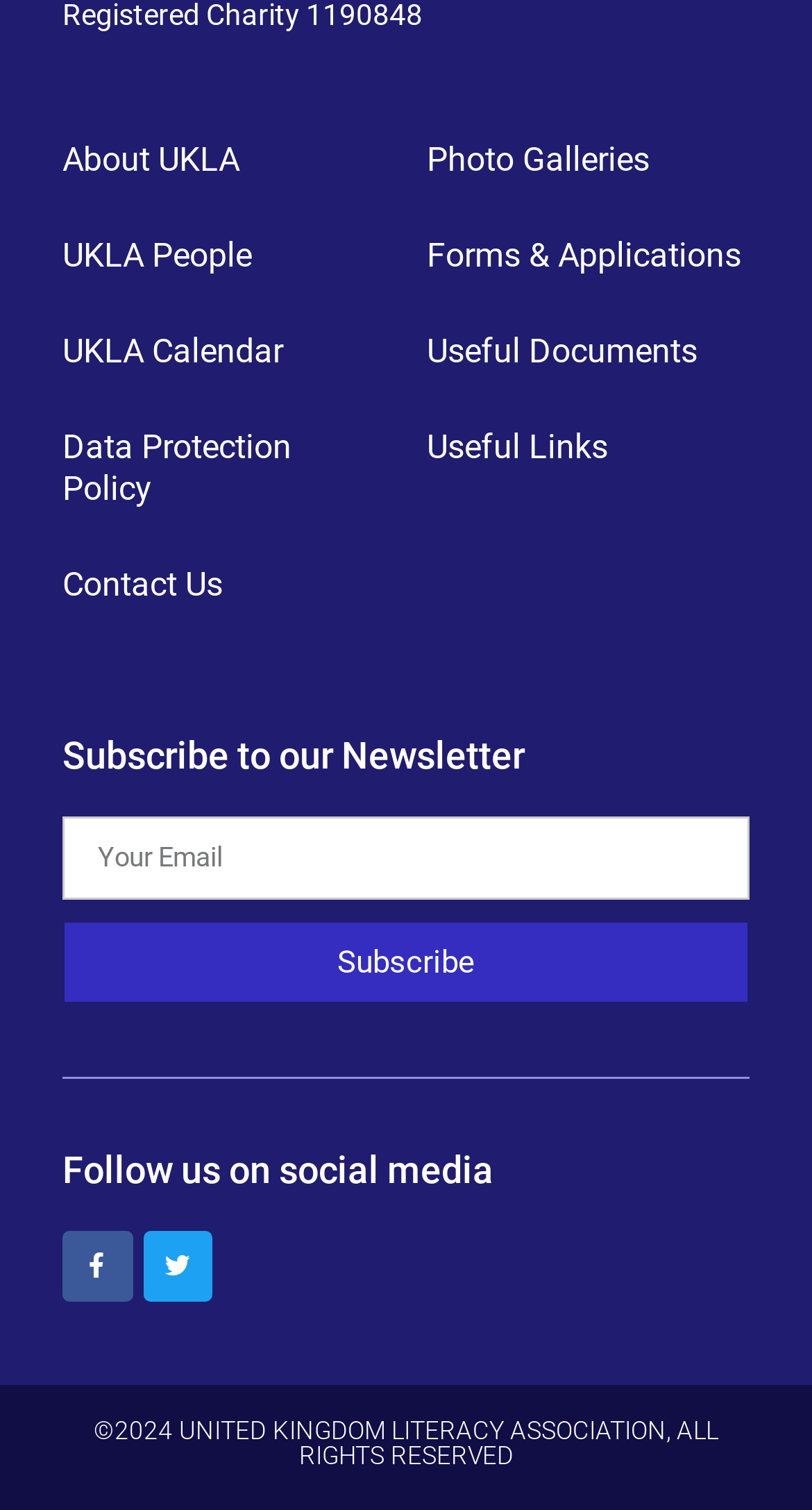Refer to the image and provide an in-depth answer to the question: 
How many links are in the top left section?

I counted the links in the top left section, which are 'About UKLA', 'UKLA People', 'UKLA Calendar', 'Data Protection Policy', and 'Contact Us'. There are 5 links in total.